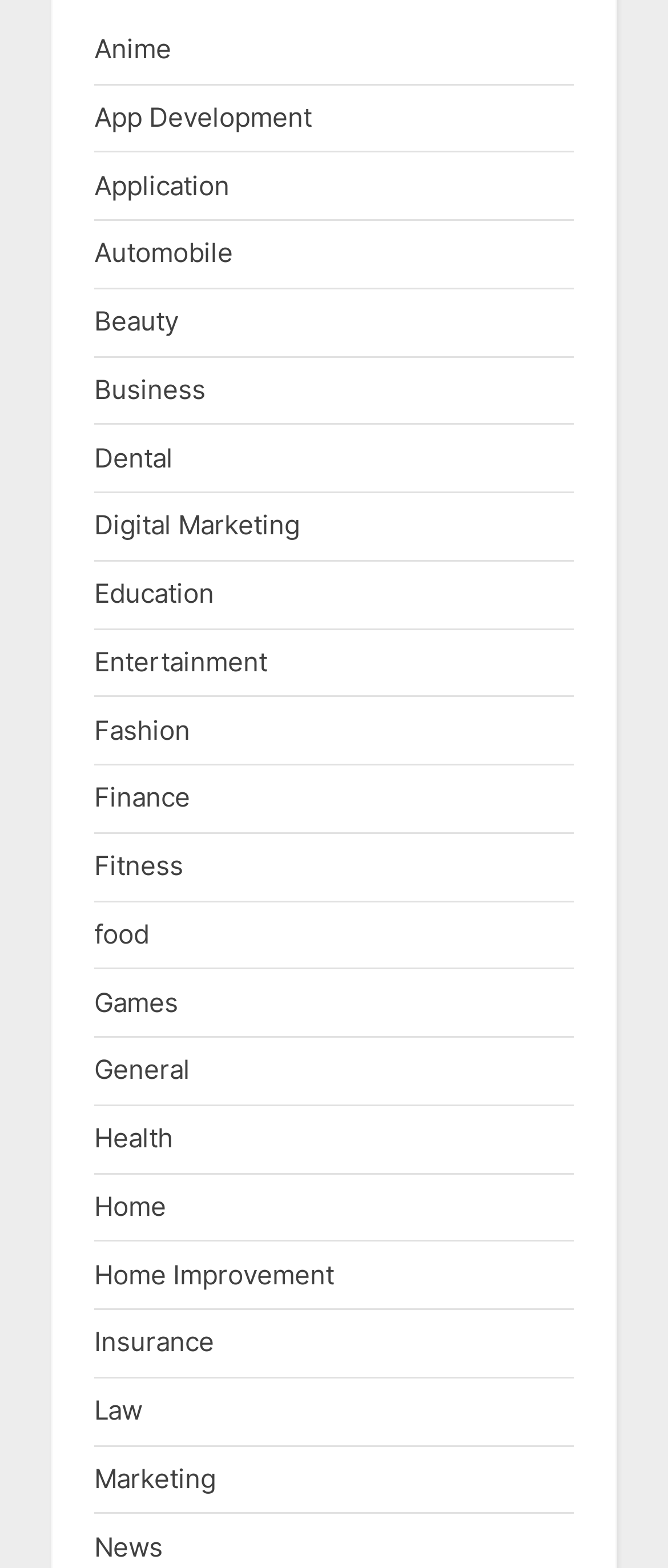Kindly respond to the following question with a single word or a brief phrase: 
What is the last category listed?

News